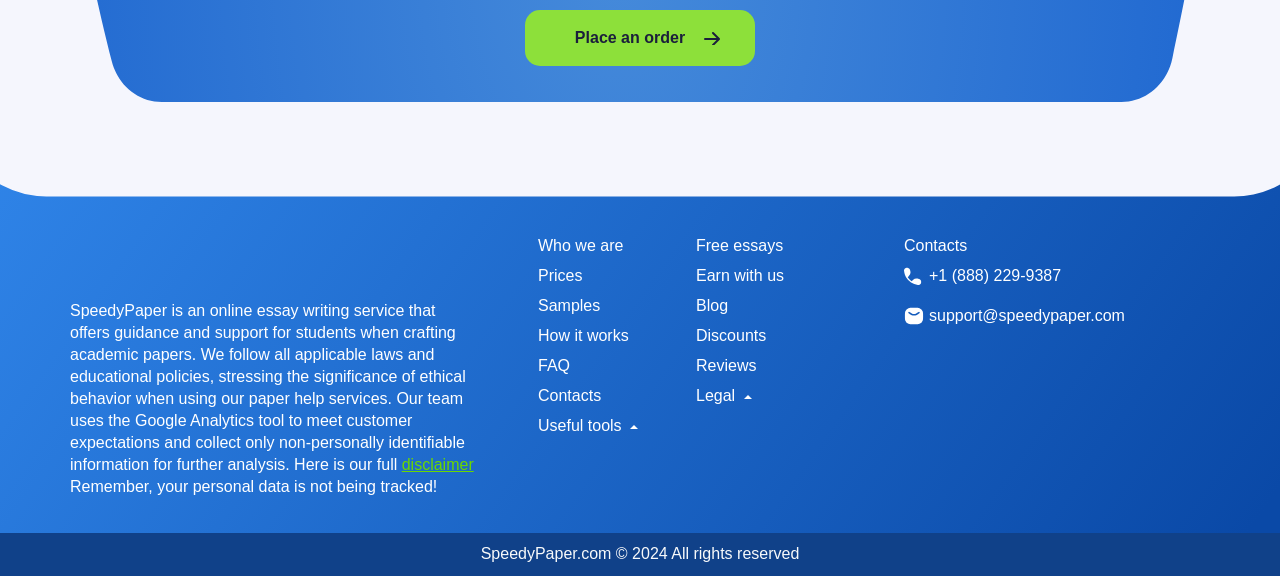Using the element description: "How it works", determine the bounding box coordinates for the specified UI element. The coordinates should be four float numbers between 0 and 1, [left, top, right, bottom].

[0.412, 0.558, 0.536, 0.61]